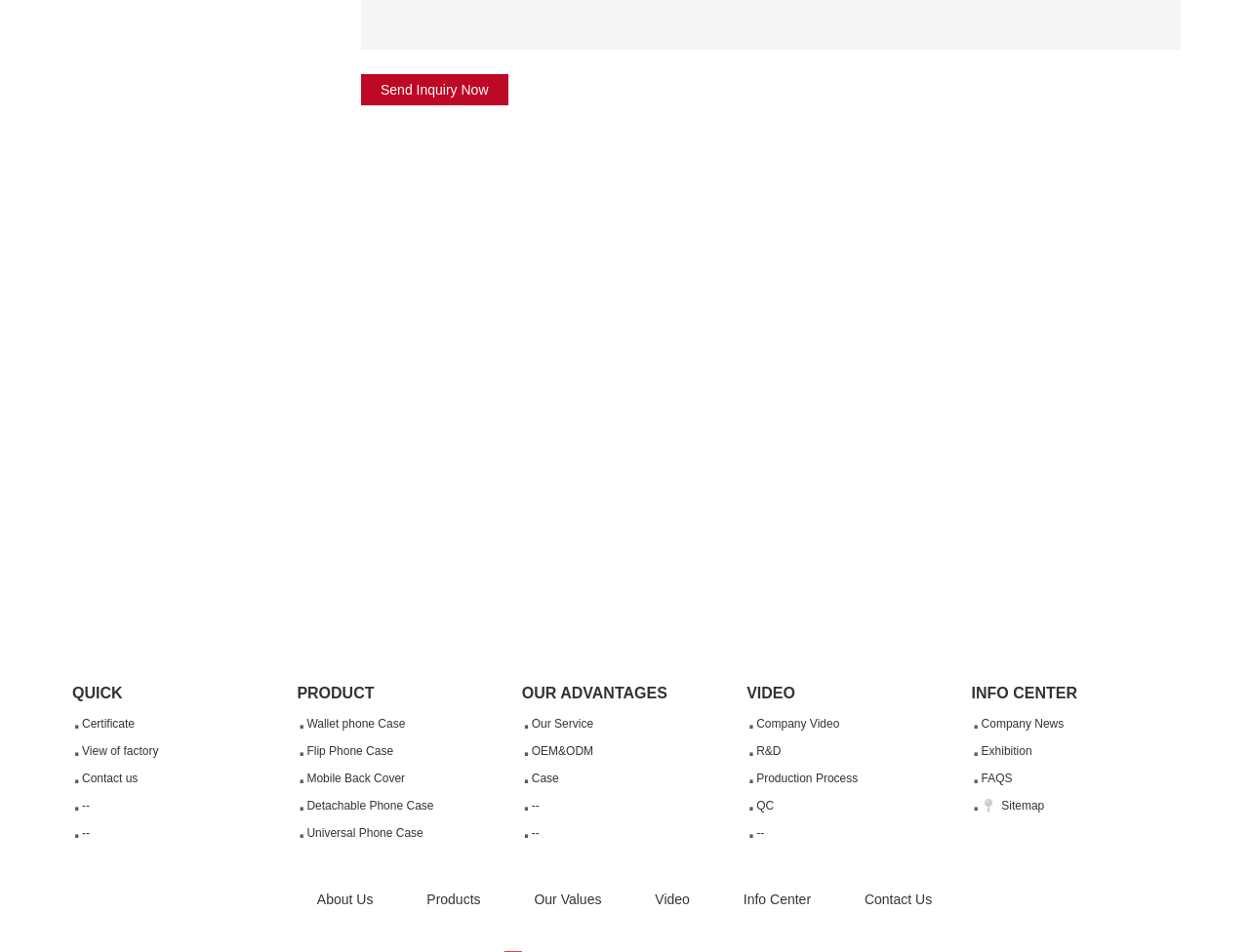Please provide the bounding box coordinates for the element that needs to be clicked to perform the instruction: "View the company video". The coordinates must consist of four float numbers between 0 and 1, formatted as [left, top, right, bottom].

[0.598, 0.746, 0.762, 0.774]